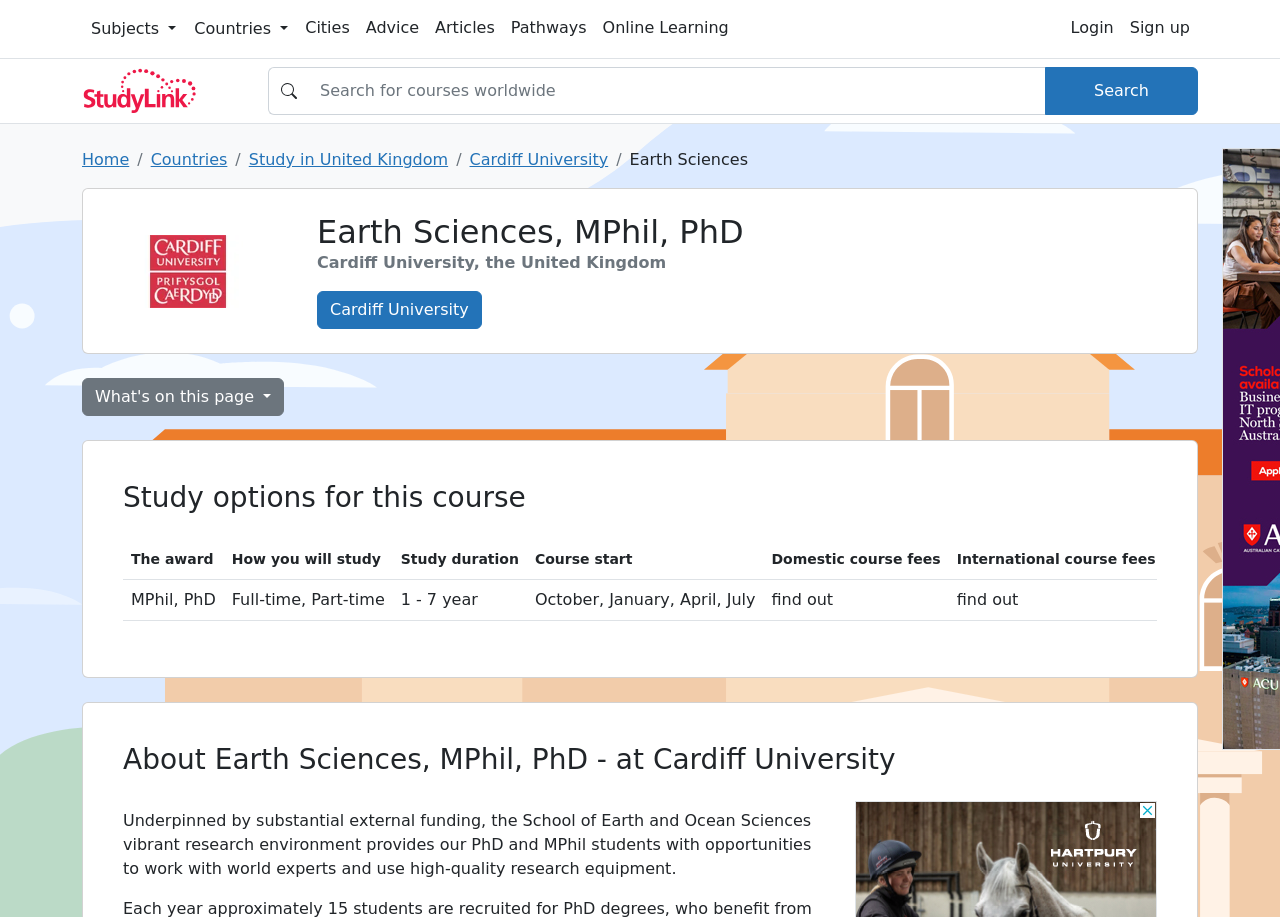Look at the image and give a detailed response to the following question: What is the duration of the course?

I found the answer by looking at the table under the 'Study options for this course' heading, where it lists the study duration as 1 - 7 years.